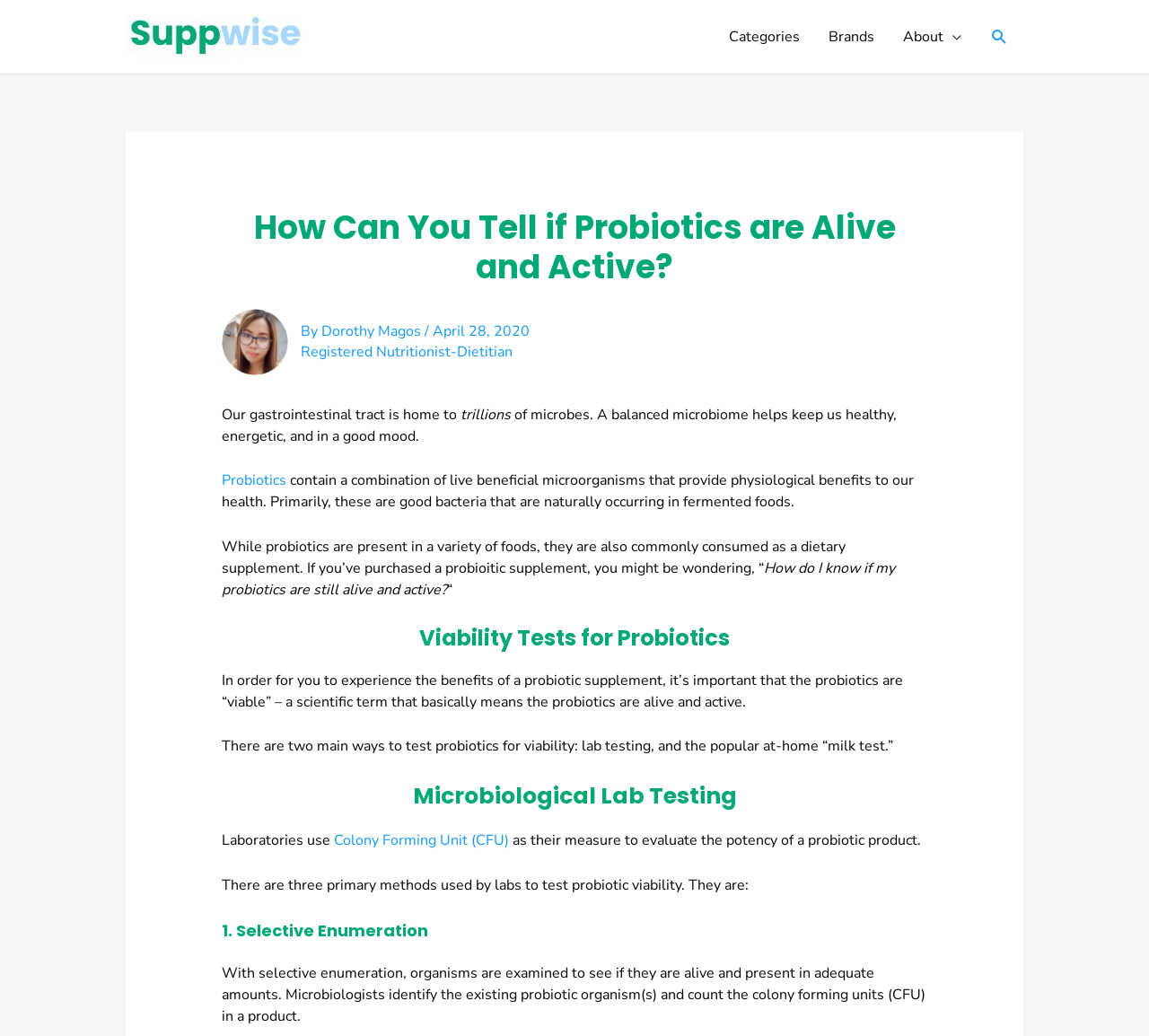Please locate the bounding box coordinates of the element that should be clicked to complete the given instruction: "visit Marla Sweitzer's website".

None